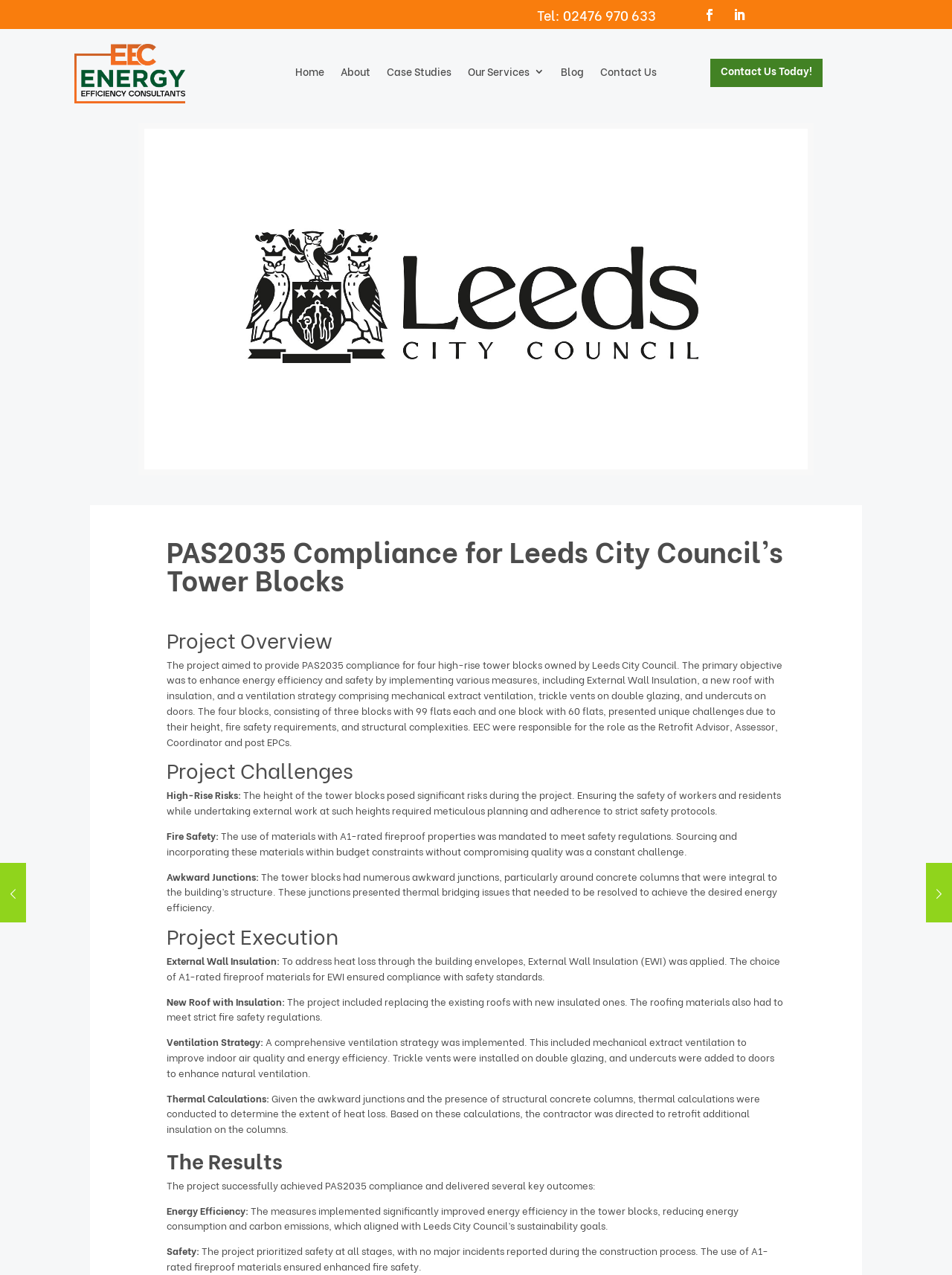Identify the bounding box coordinates of the section to be clicked to complete the task described by the following instruction: "View the cover page of the magazine". The coordinates should be four float numbers between 0 and 1, formatted as [left, top, right, bottom].

None